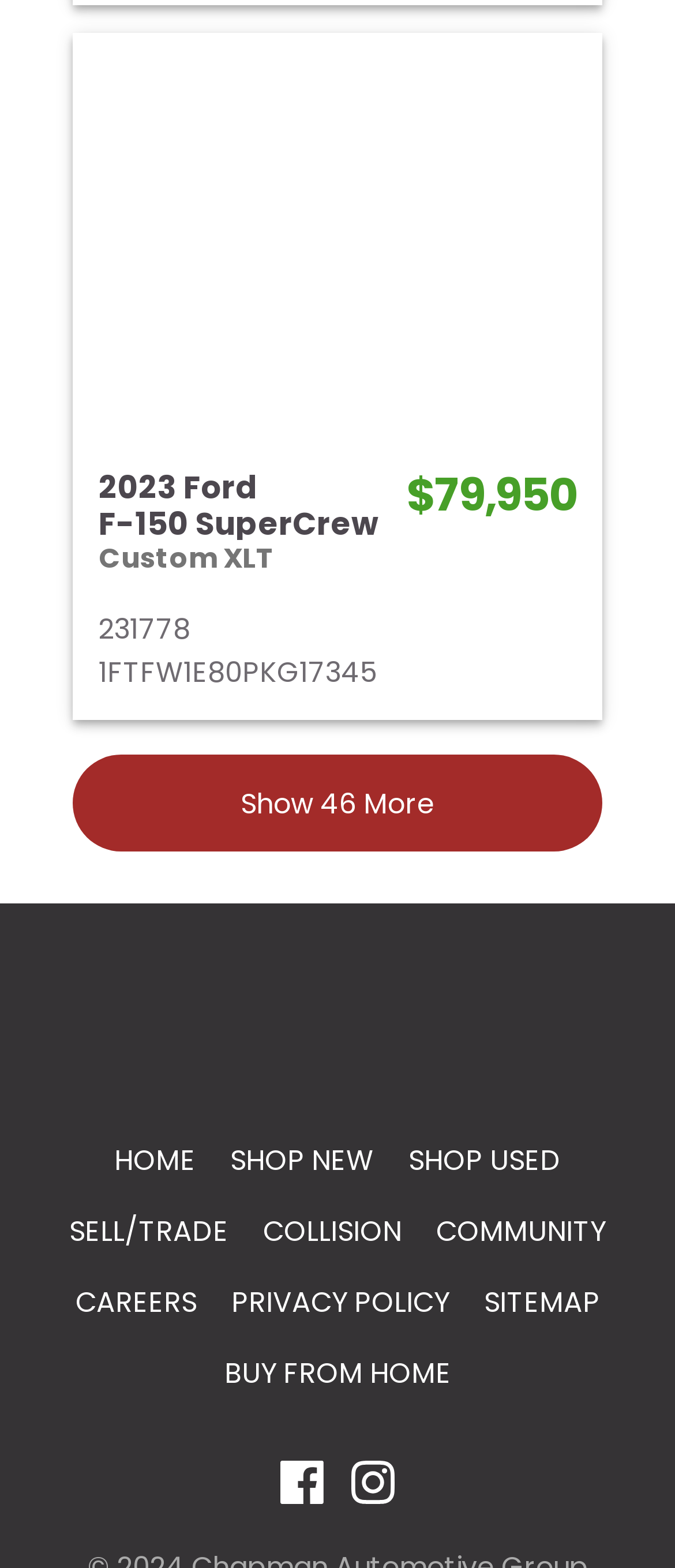Please locate the bounding box coordinates of the element that should be clicked to achieve the given instruction: "Show more listings".

[0.108, 0.481, 0.892, 0.543]